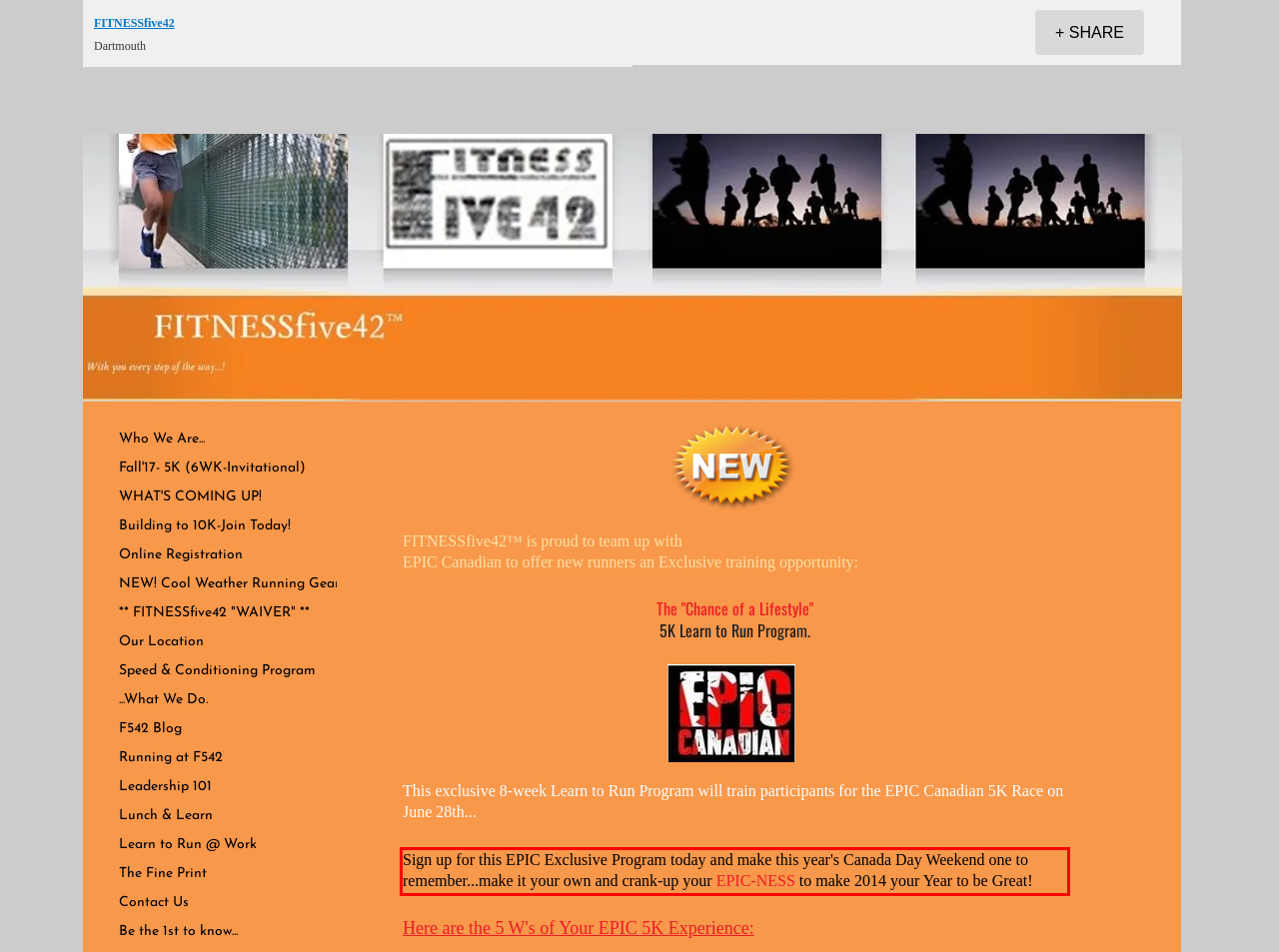You are provided with a screenshot of a webpage containing a red bounding box. Please extract the text enclosed by this red bounding box.

Sign up for this EPIC Exclusive Program today and make this year's Canada Day Weekend one to remember...make it your own and crank-up your EPIC-NESS to make 2014 your Year to be Great!